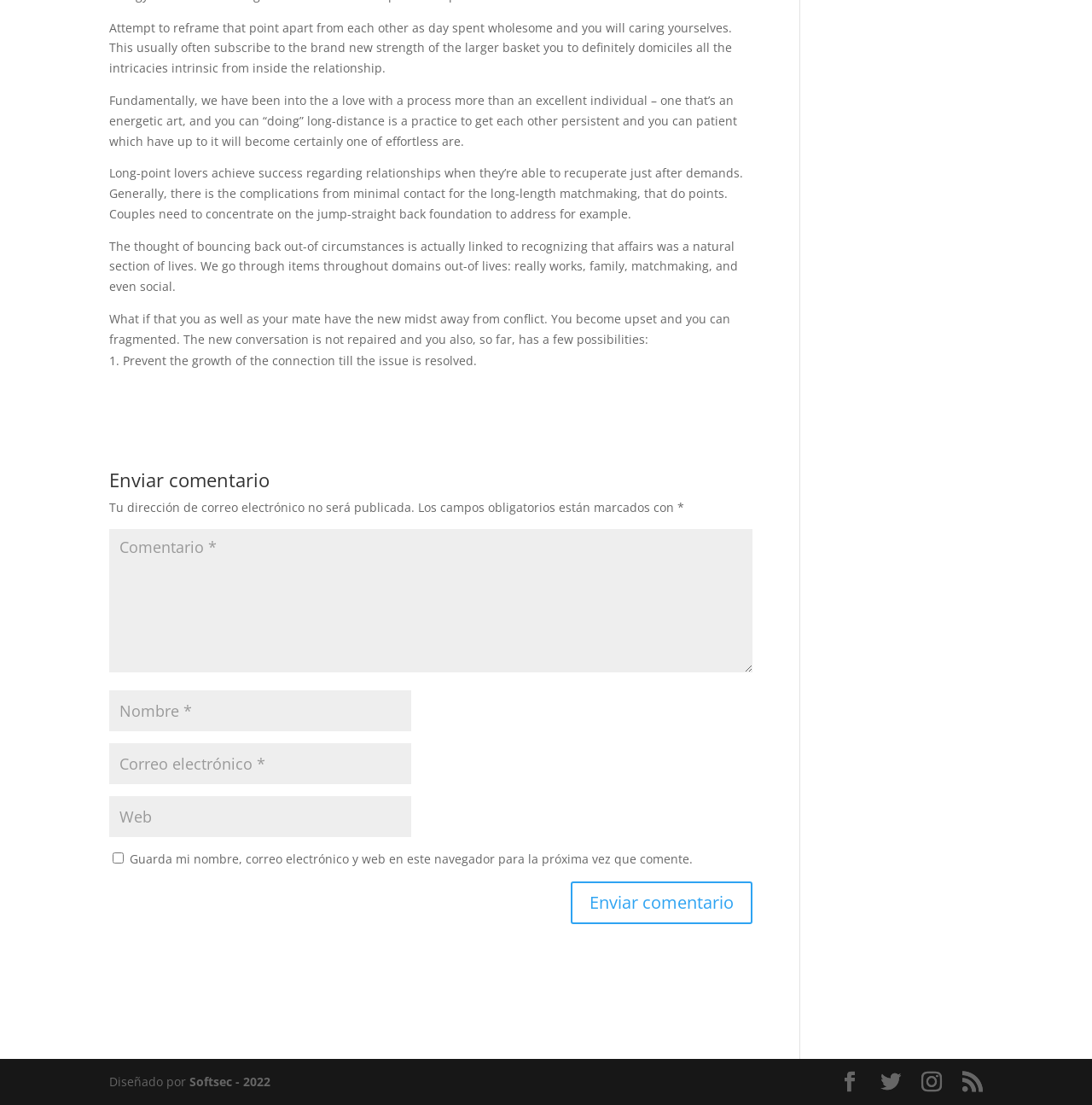Determine the bounding box for the UI element described here: "RSS".

[0.881, 0.97, 0.9, 0.989]